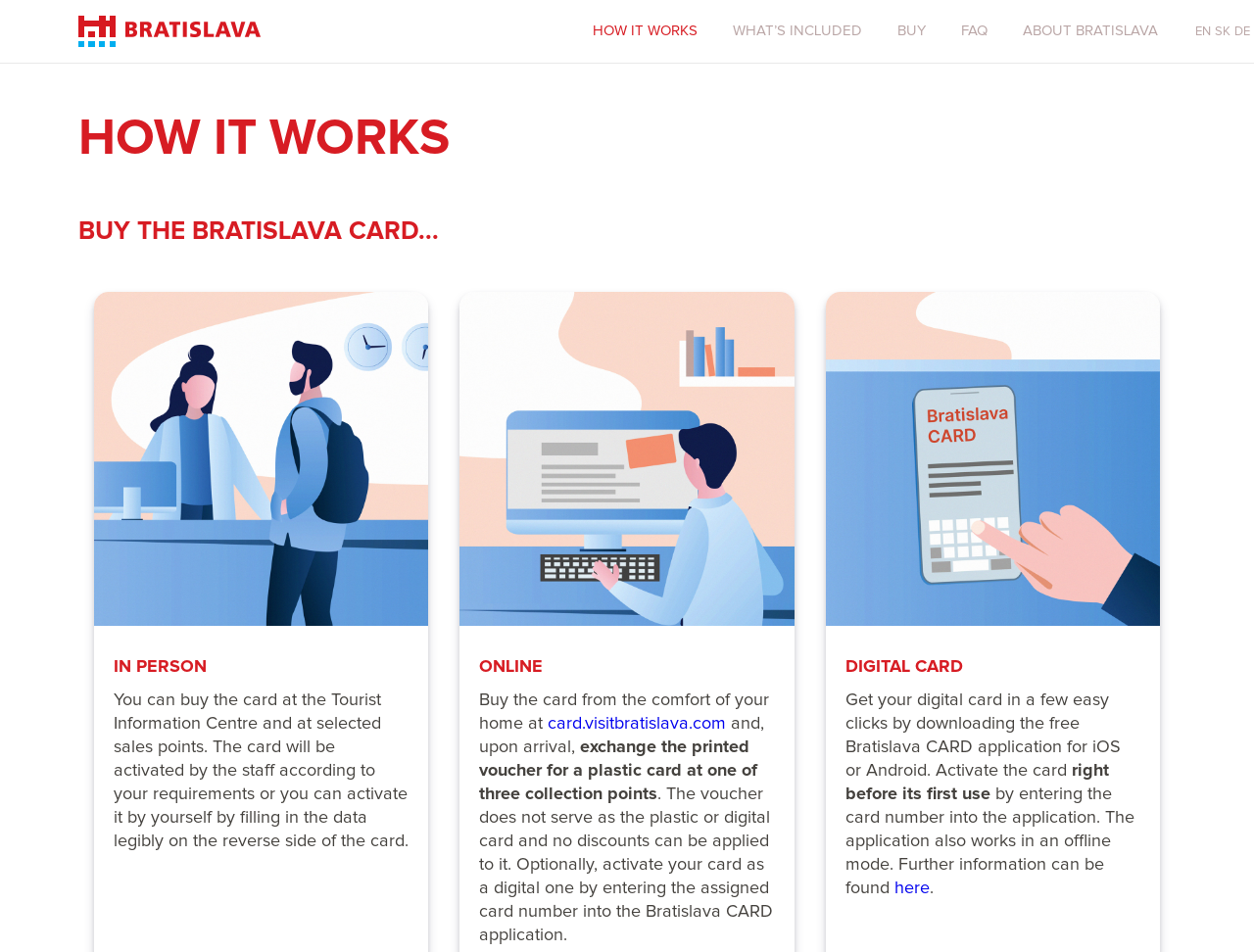Please determine the bounding box coordinates for the UI element described as: "About Bratislava".

[0.802, 0.0, 0.938, 0.066]